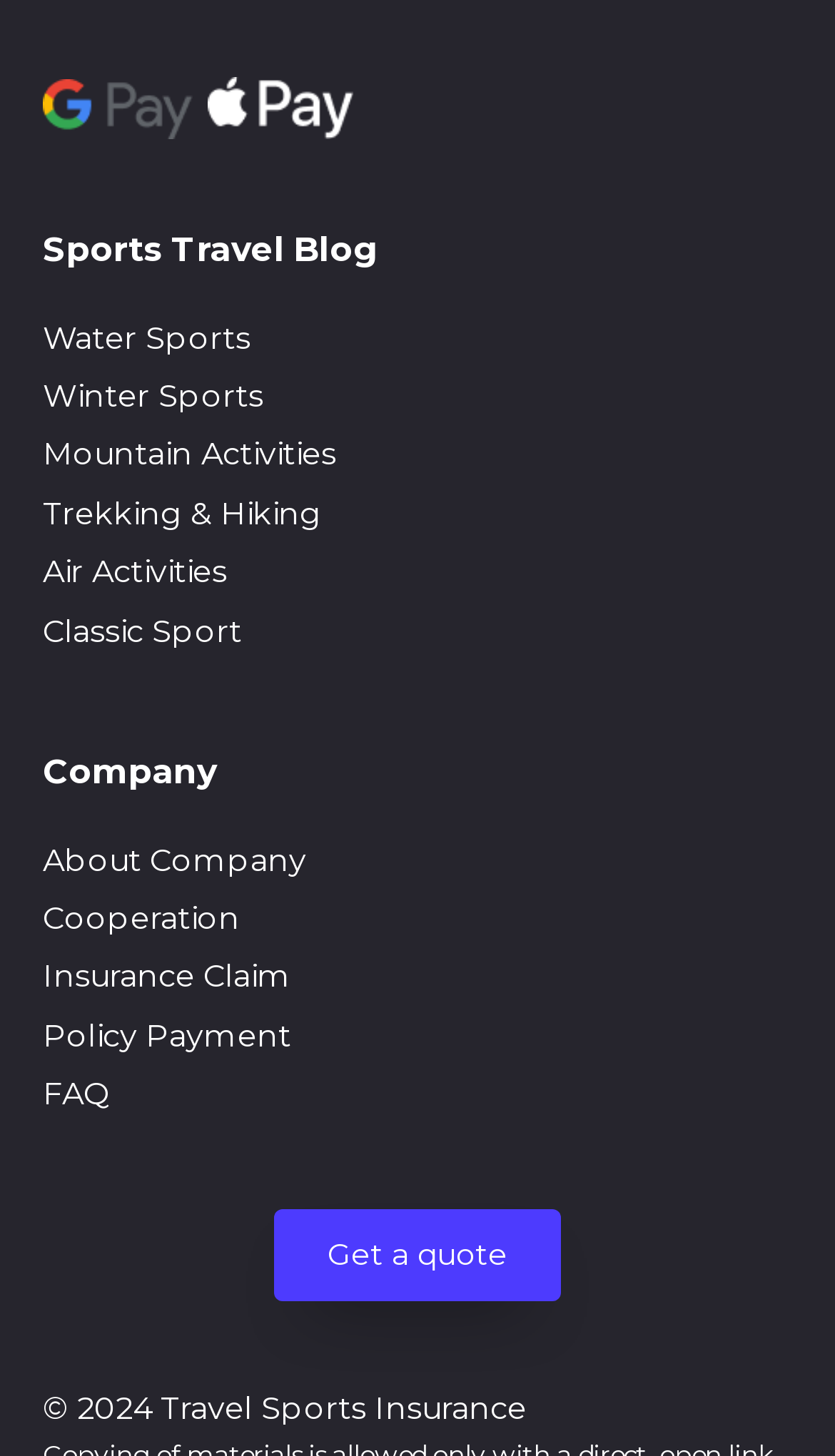What is the logo on the top left?
Give a single word or phrase as your answer by examining the image.

Google Pay